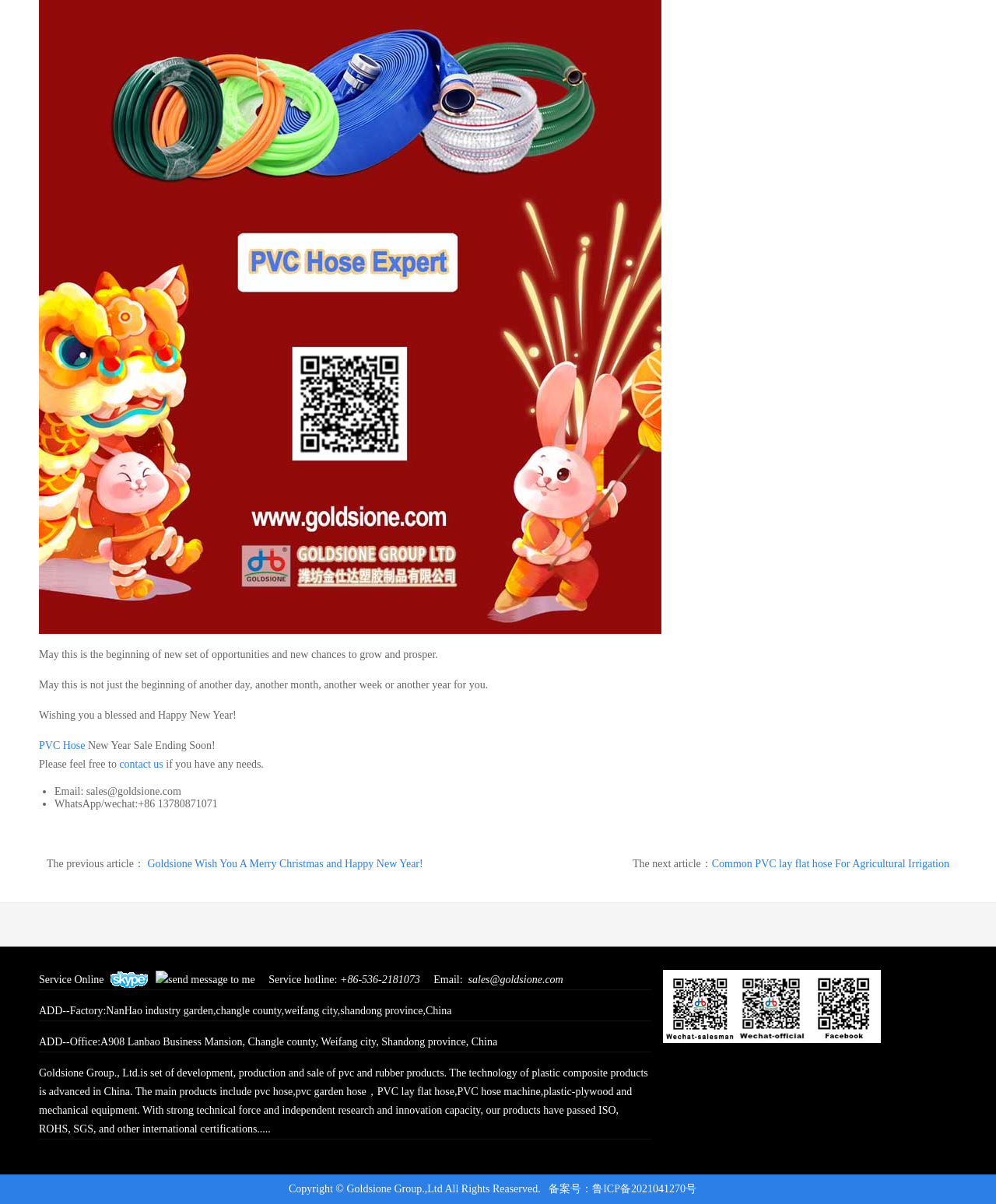Determine the bounding box coordinates for the HTML element mentioned in the following description: "sales@goldsione.com". The coordinates should be a list of four floats ranging from 0 to 1, represented as [left, top, right, bottom].

[0.465, 0.809, 0.565, 0.819]